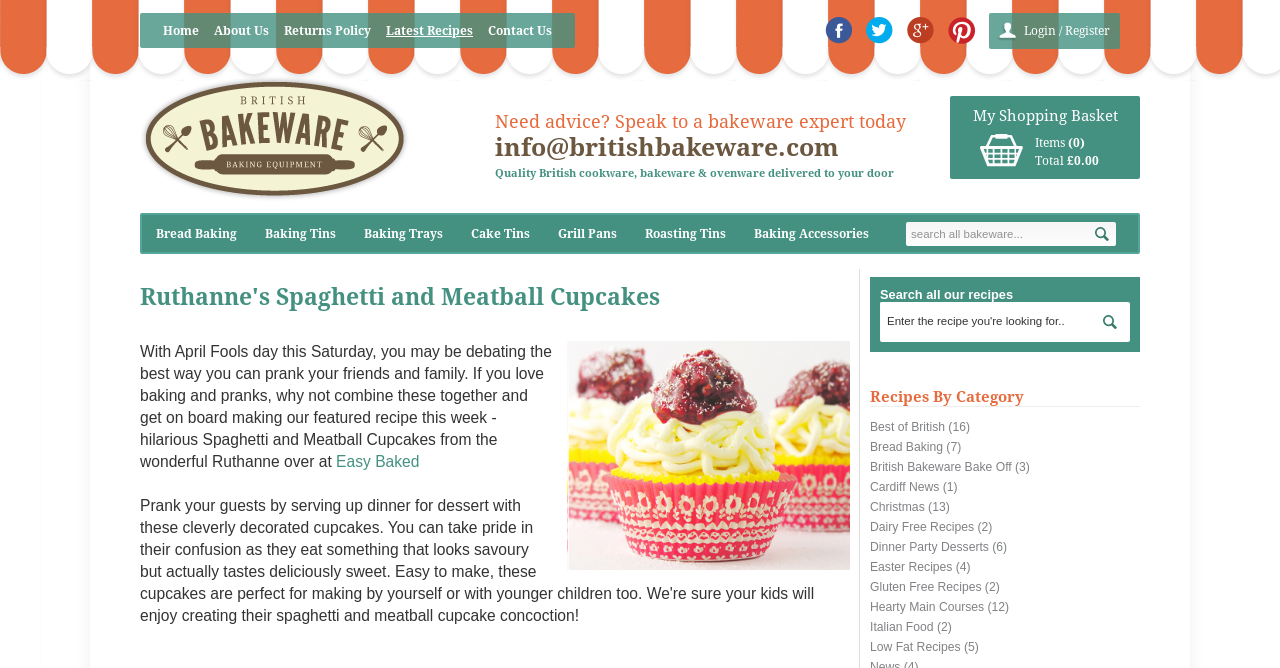Can you find the bounding box coordinates of the area I should click to execute the following instruction: "Click on the 'Home' link"?

[0.123, 0.021, 0.16, 0.073]